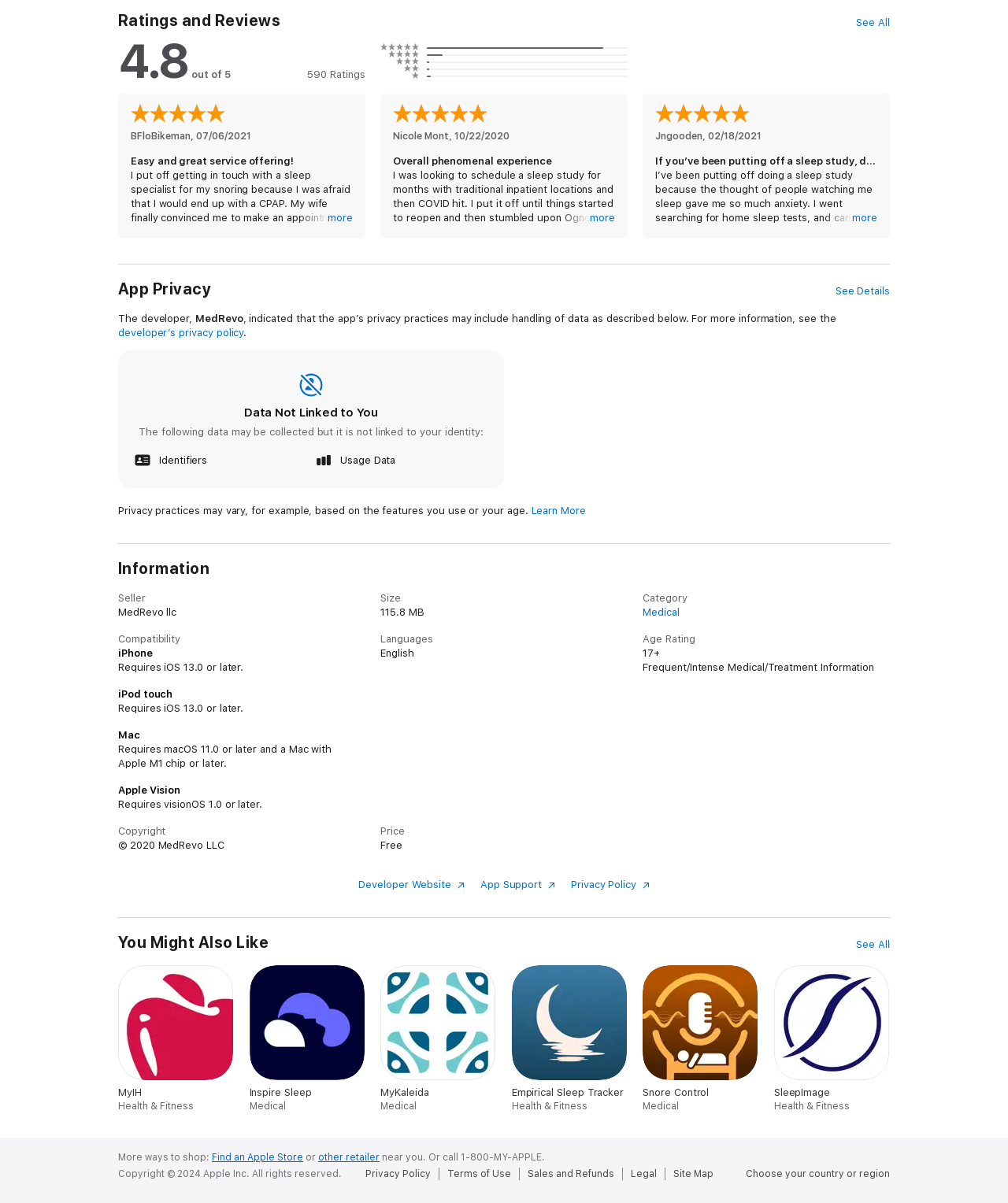Determine the bounding box coordinates of the region to click in order to accomplish the following instruction: "Click 'See All' to view more ratings and reviews". Provide the coordinates as four float numbers between 0 and 1, specifically [left, top, right, bottom].

[0.85, 0.013, 0.883, 0.025]